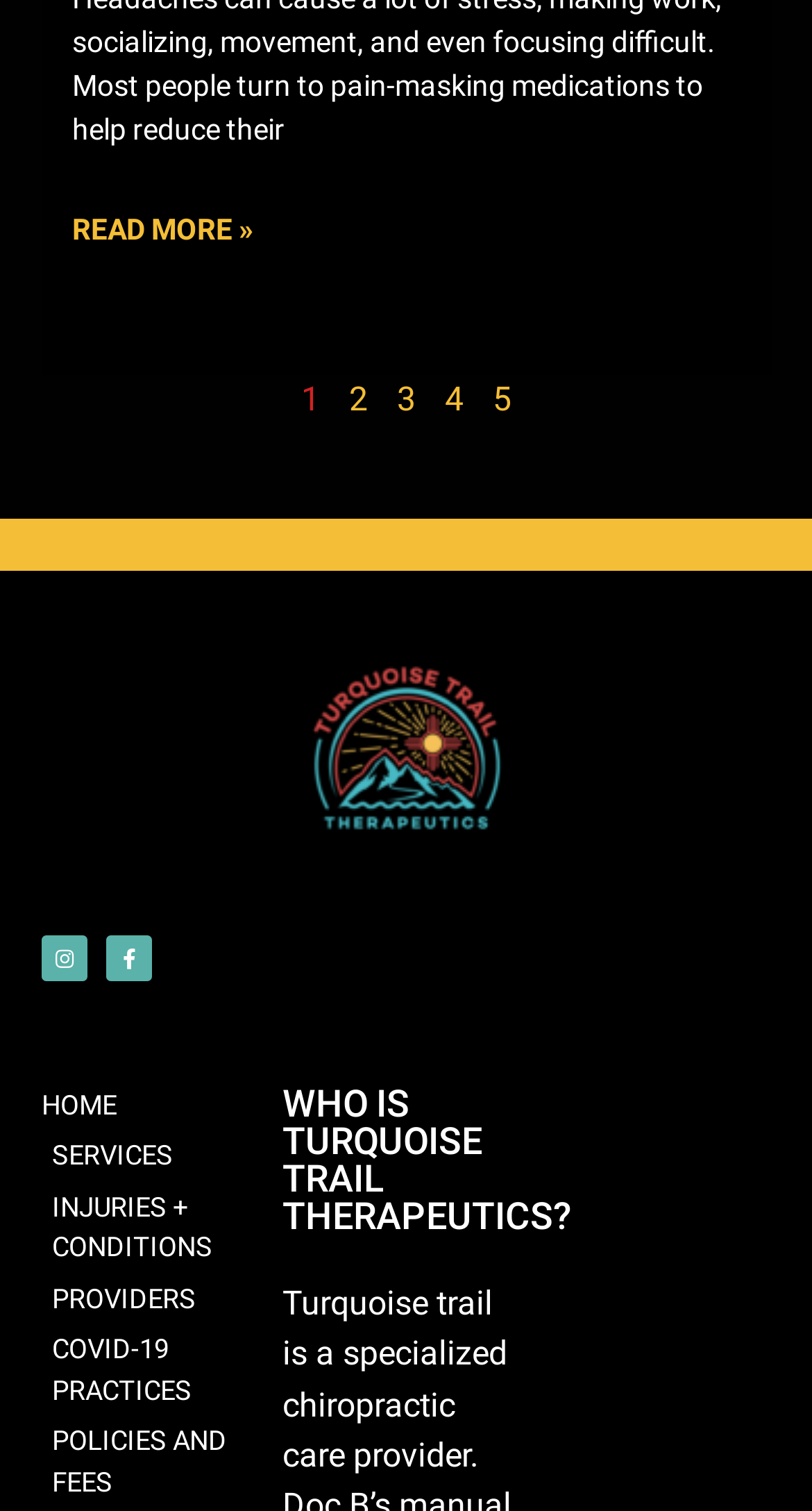Can you show the bounding box coordinates of the region to click on to complete the task described in the instruction: "Follow Turquoise Trail Therapeutics on Instagram"?

[0.051, 0.619, 0.108, 0.649]